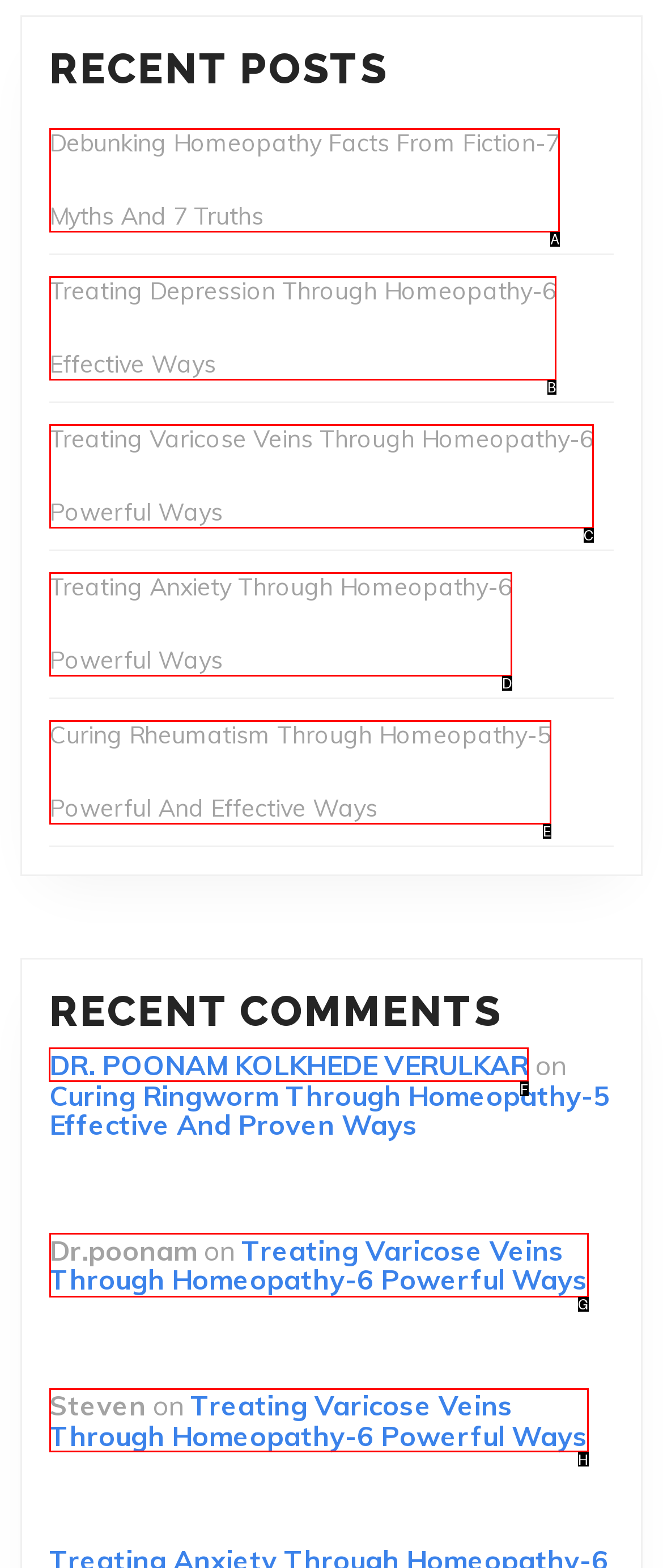Point out which HTML element you should click to fulfill the task: click on the link to Dr. Poonam Kolkhede Verulkar's homepage.
Provide the option's letter from the given choices.

F